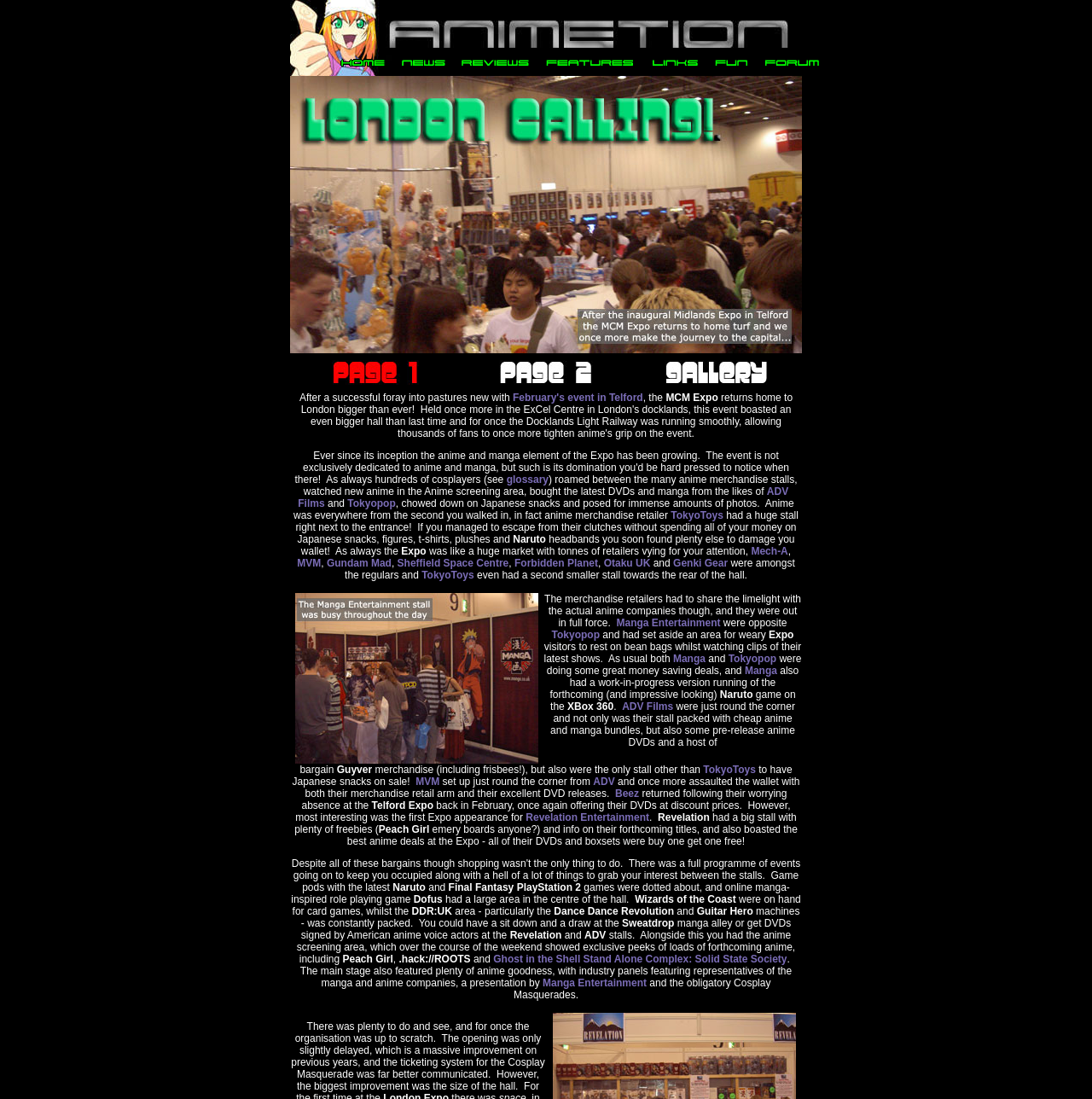What is the main topic of the webpage?
Identify the answer in the screenshot and reply with a single word or phrase.

MCM London Expo